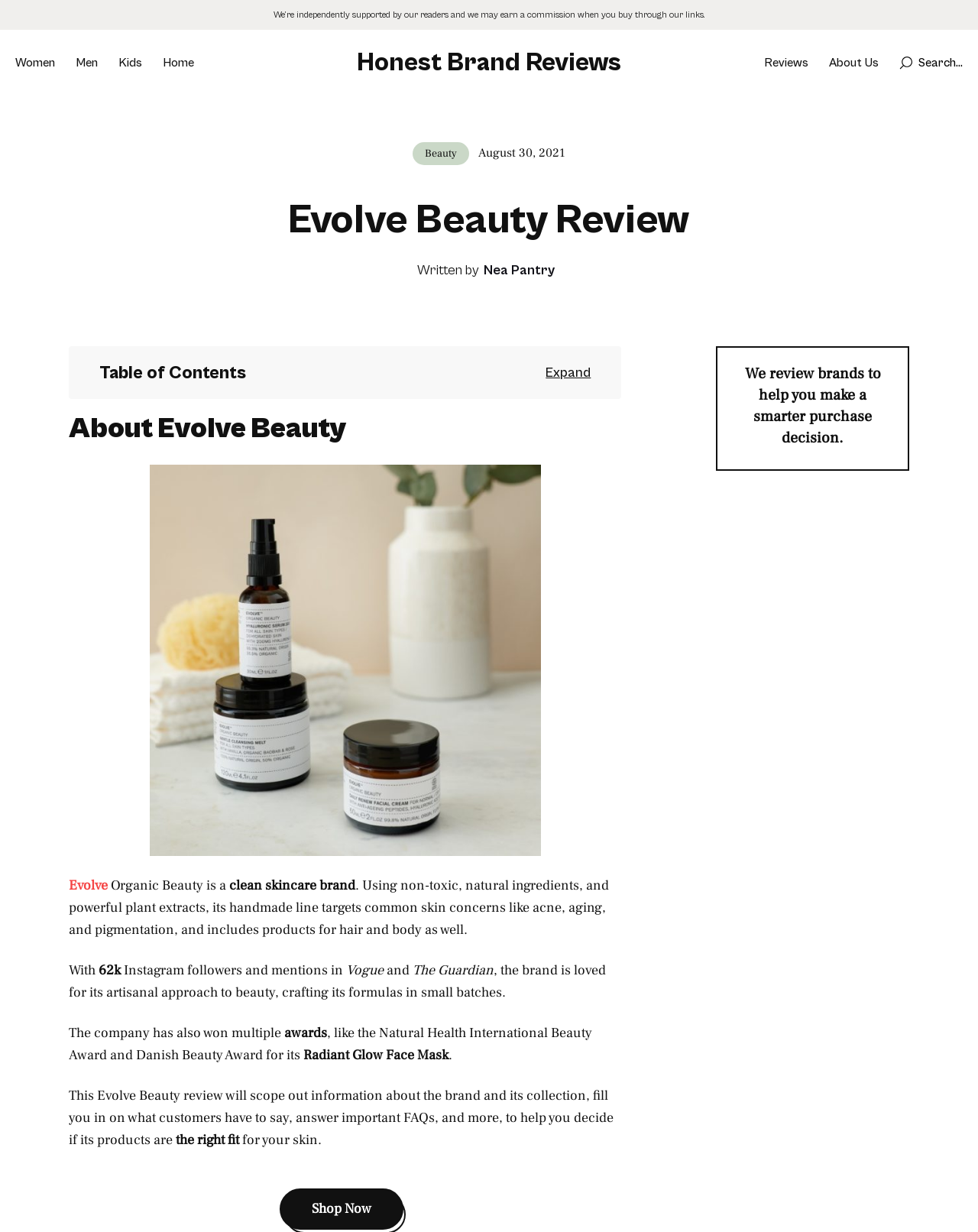Please find the bounding box coordinates of the element's region to be clicked to carry out this instruction: "Visit the 'Reviews' page".

[0.781, 0.045, 0.827, 0.057]